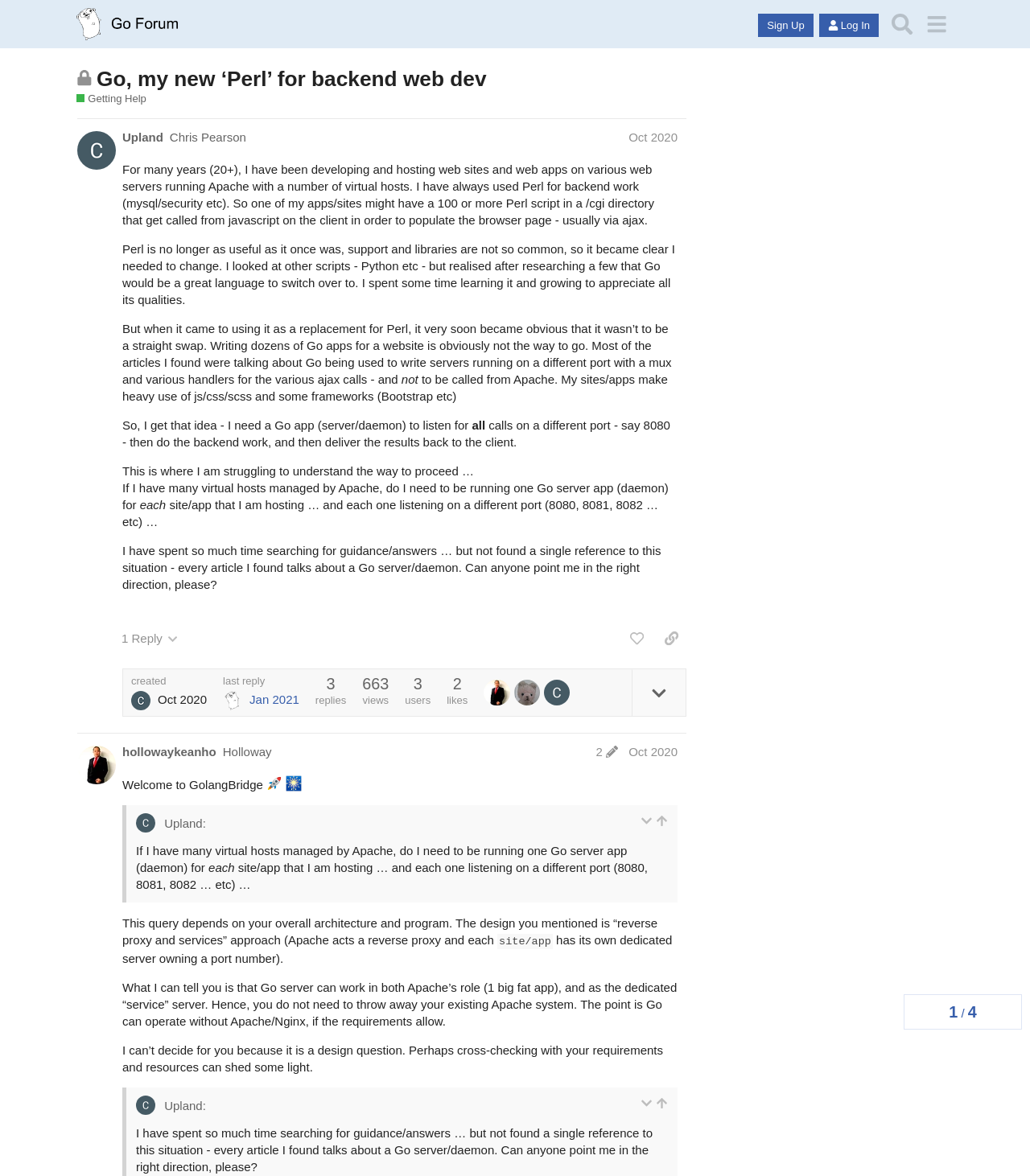Locate and extract the headline of this webpage.

Go, my new ‘Perl’ for backend web dev